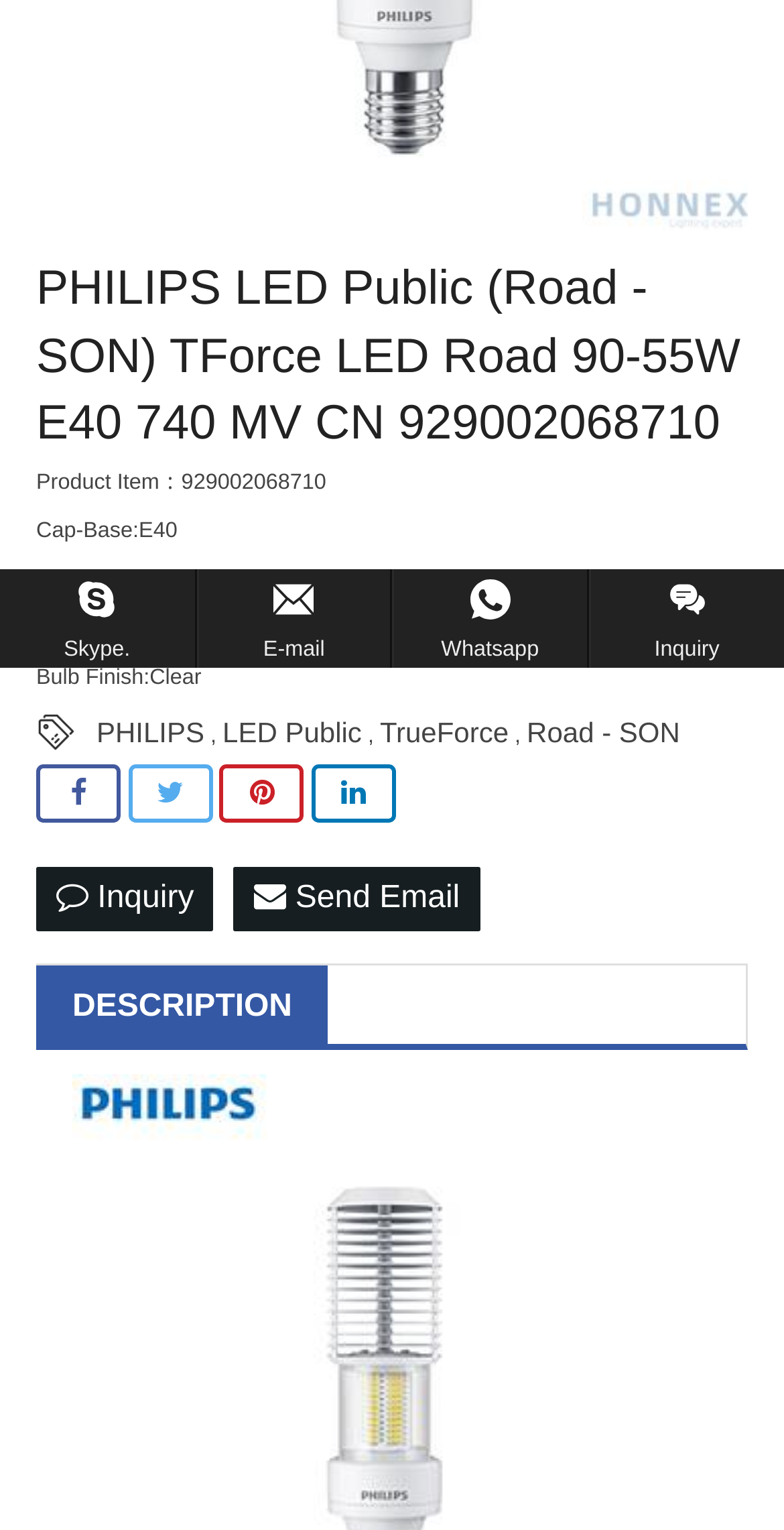Given the description of the UI element: "Skype.", predict the bounding box coordinates in the form of [left, top, right, bottom], with each value being a float between 0 and 1.

[0.0, 0.372, 0.25, 0.436]